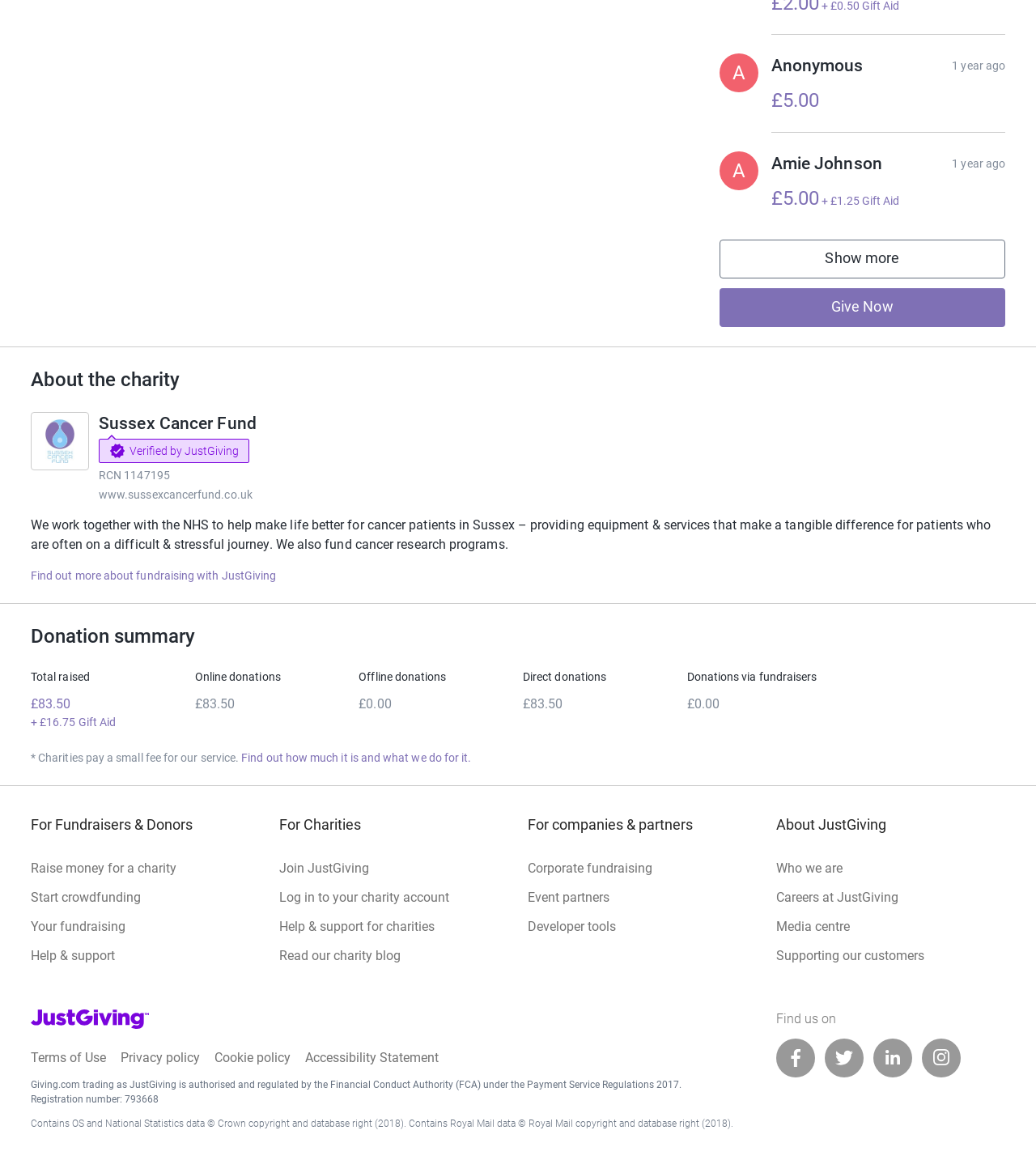Determine the bounding box coordinates of the area to click in order to meet this instruction: "Find out more about fundraising with JustGiving".

[0.03, 0.49, 0.267, 0.501]